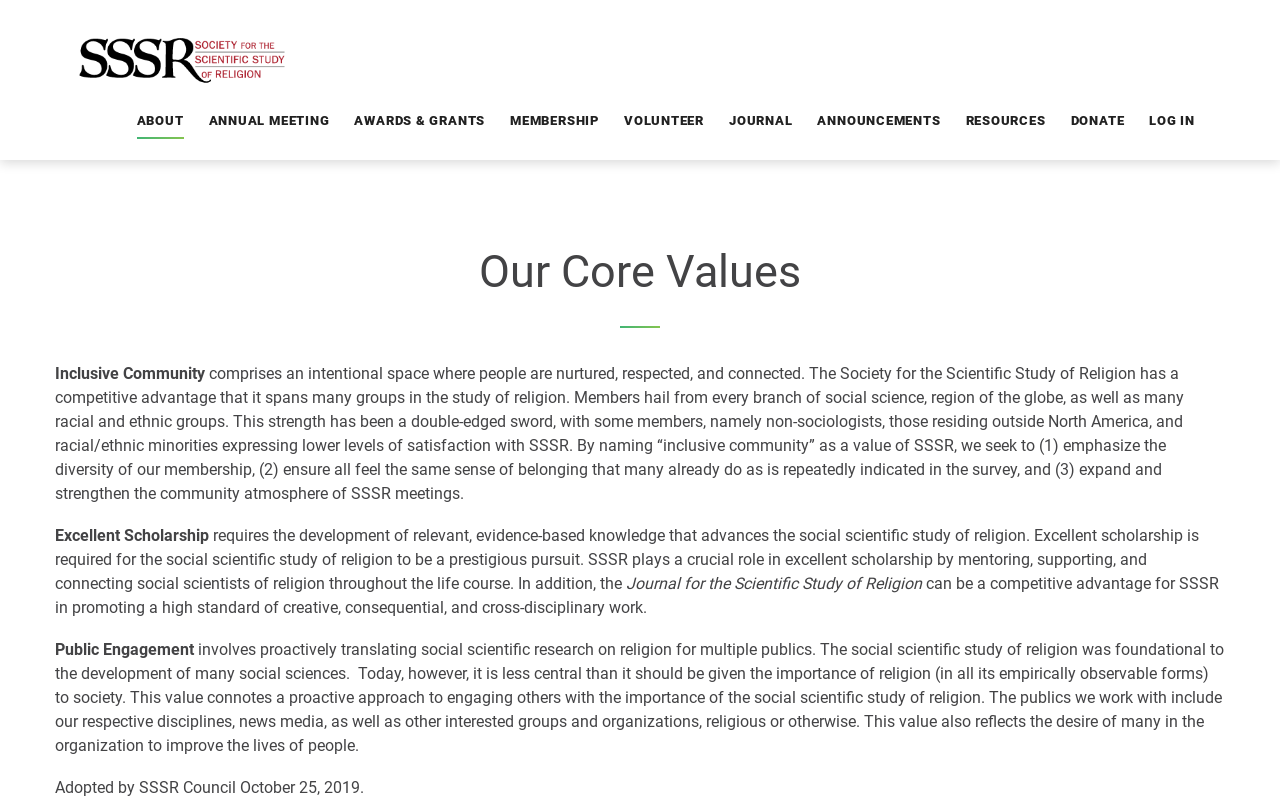Please determine the bounding box coordinates, formatted as (top-left x, top-left y, bottom-right x, bottom-right y), with all values as floating point numbers between 0 and 1. Identify the bounding box of the region described as: Awards & Grants

[0.277, 0.135, 0.379, 0.164]